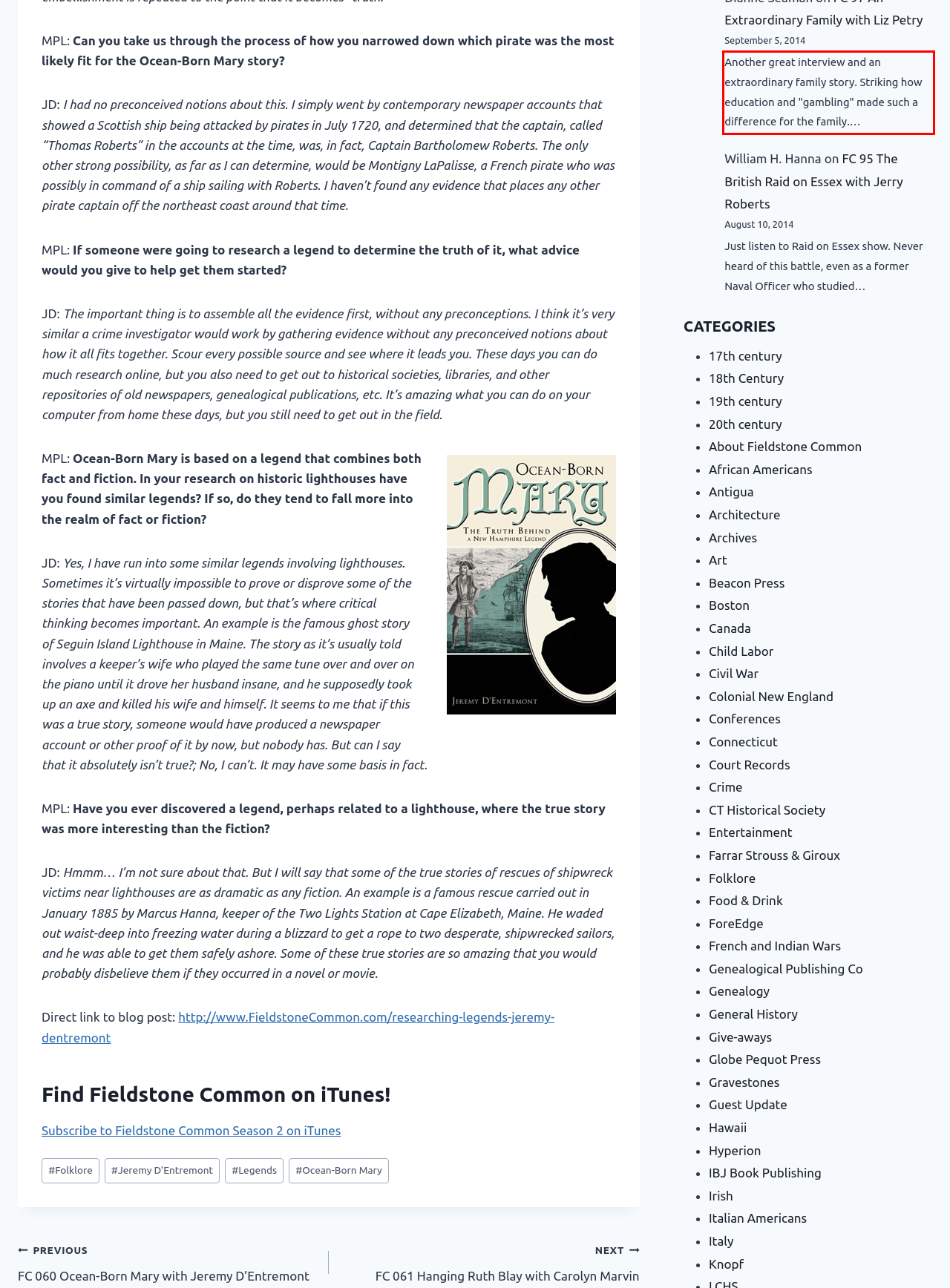Examine the webpage screenshot and use OCR to recognize and output the text within the red bounding box.

Another great interview and an extraordinary family story. Striking how education and "gambling" made such a difference for the family.…